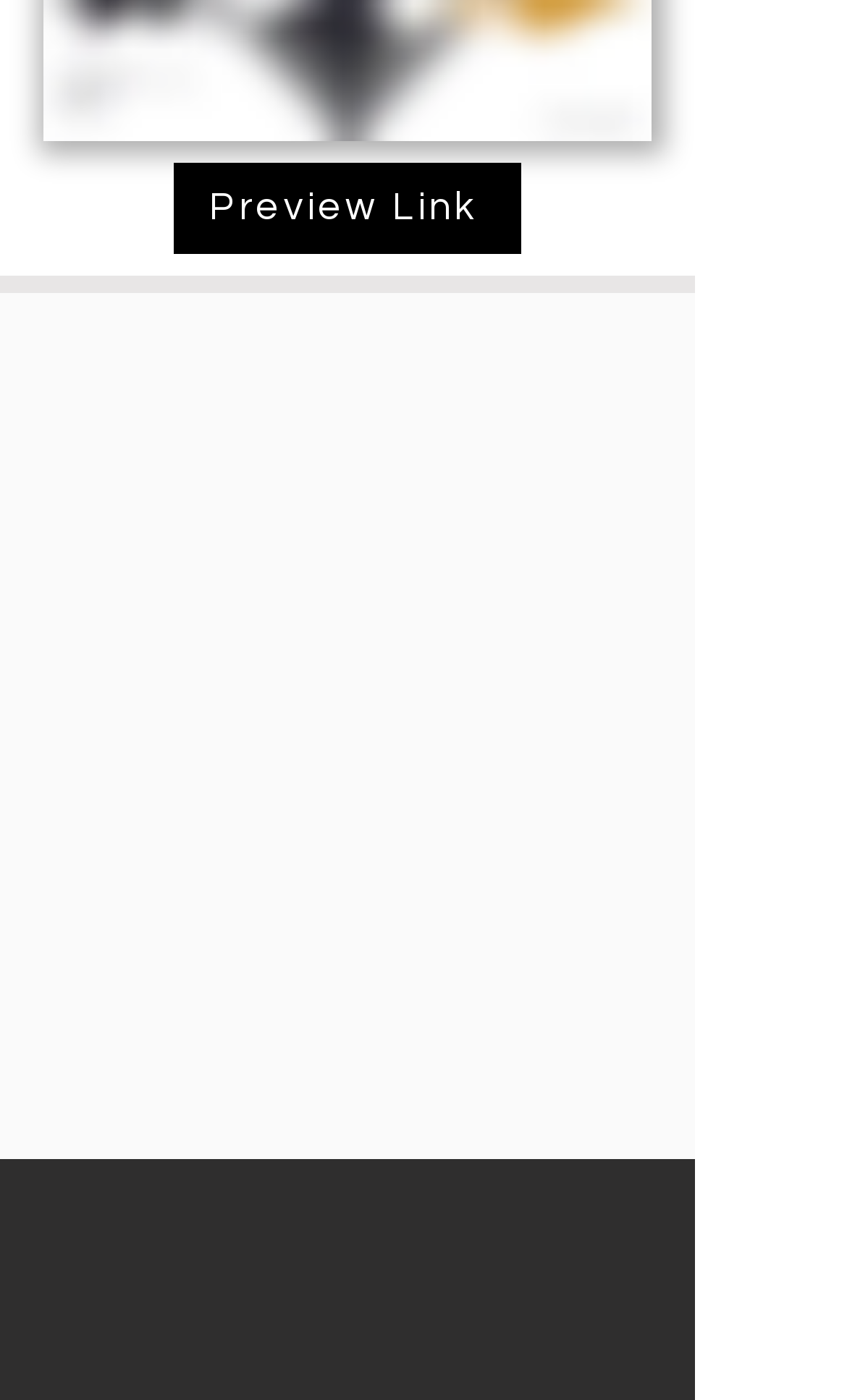Based on the element description aria-label="Spotify", identify the bounding box coordinates for the UI element. The coordinates should be in the format (top-left x, top-left y, bottom-right x, bottom-right y) and within the 0 to 1 range.

[0.685, 0.887, 0.774, 0.941]